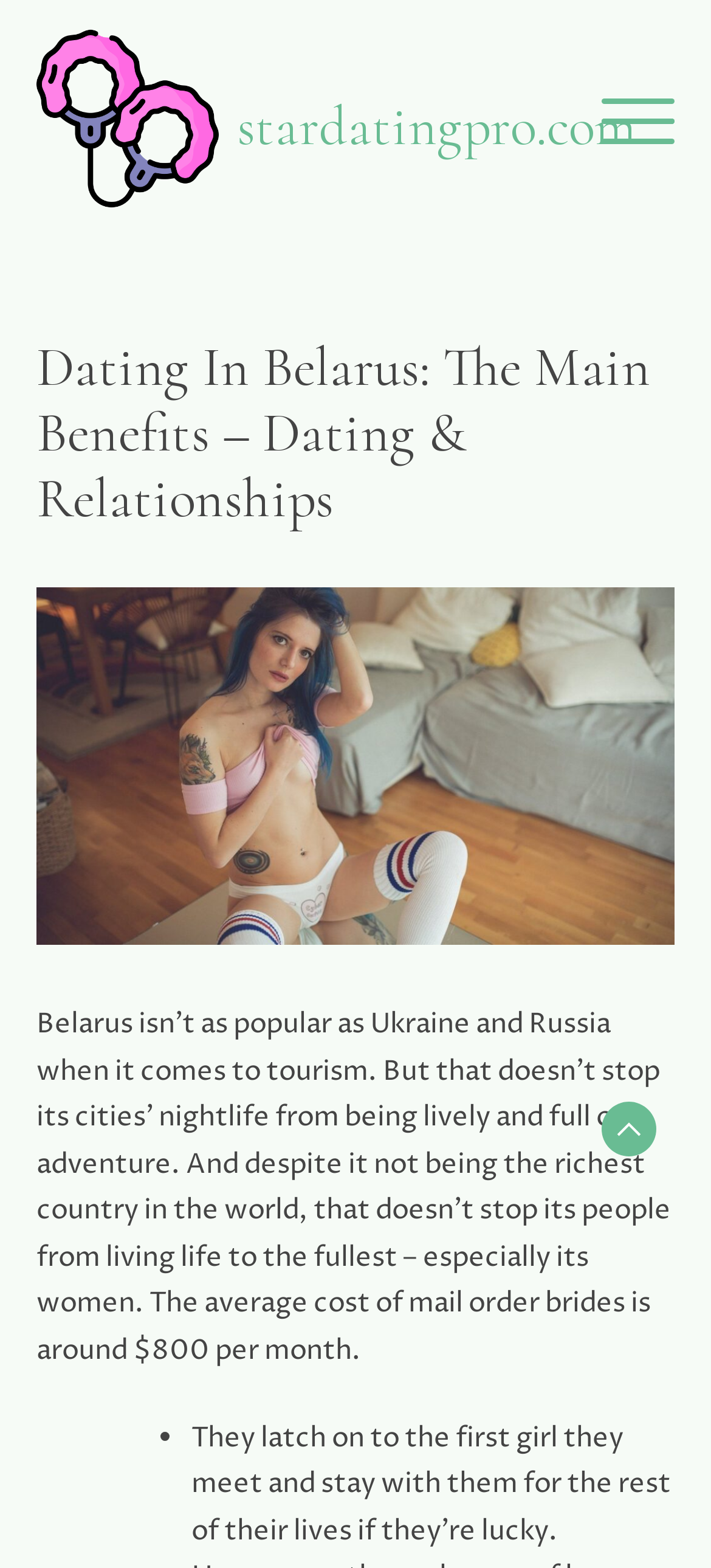Examine the image and give a thorough answer to the following question:
What is the context of nightlife in Belarus?

The webpage mentions 'its cities’ nightlife from being lively and full of adventure', which provides the context of nightlife in Belarus as being lively and full of adventure.